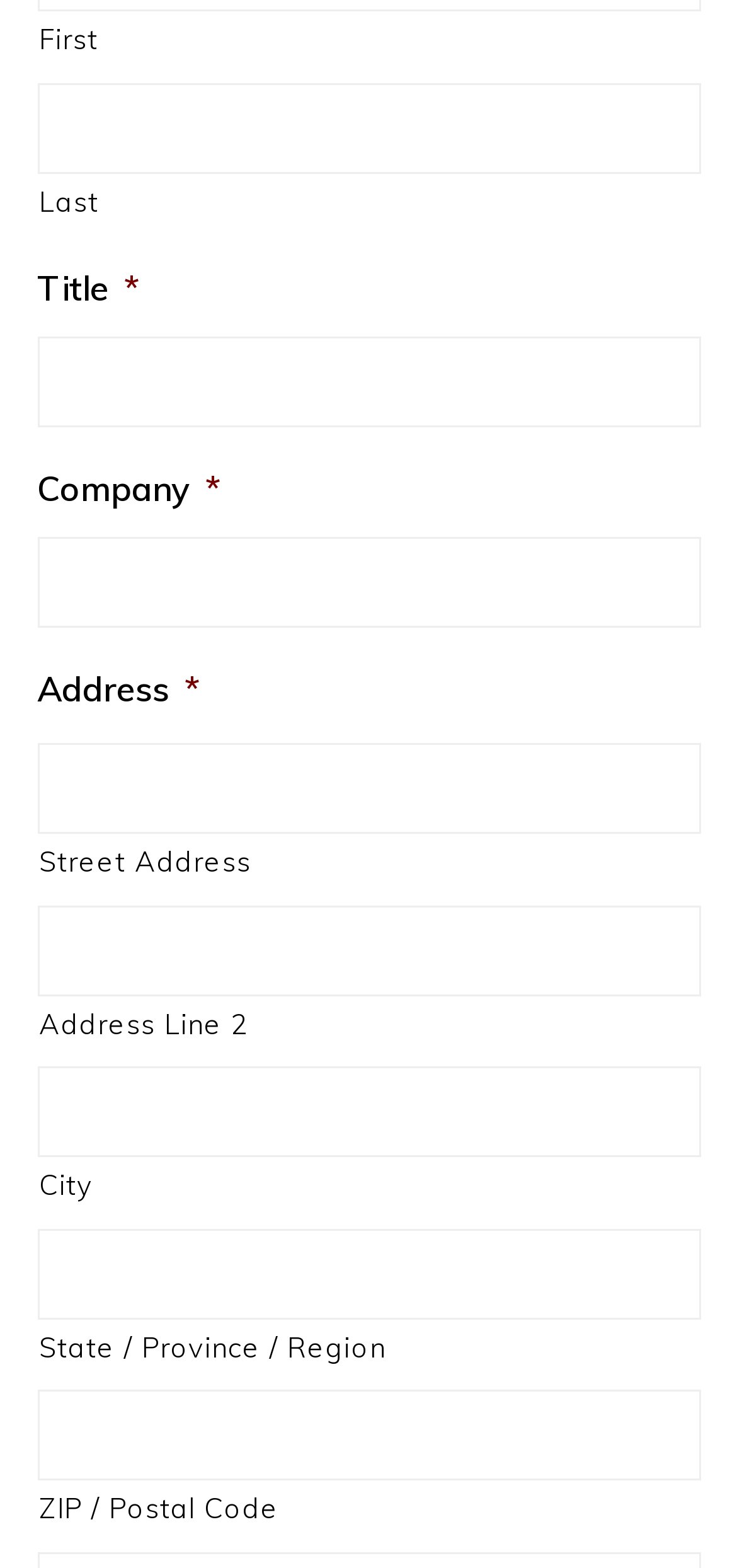Find and indicate the bounding box coordinates of the region you should select to follow the given instruction: "Enter last name".

[0.05, 0.053, 0.95, 0.111]